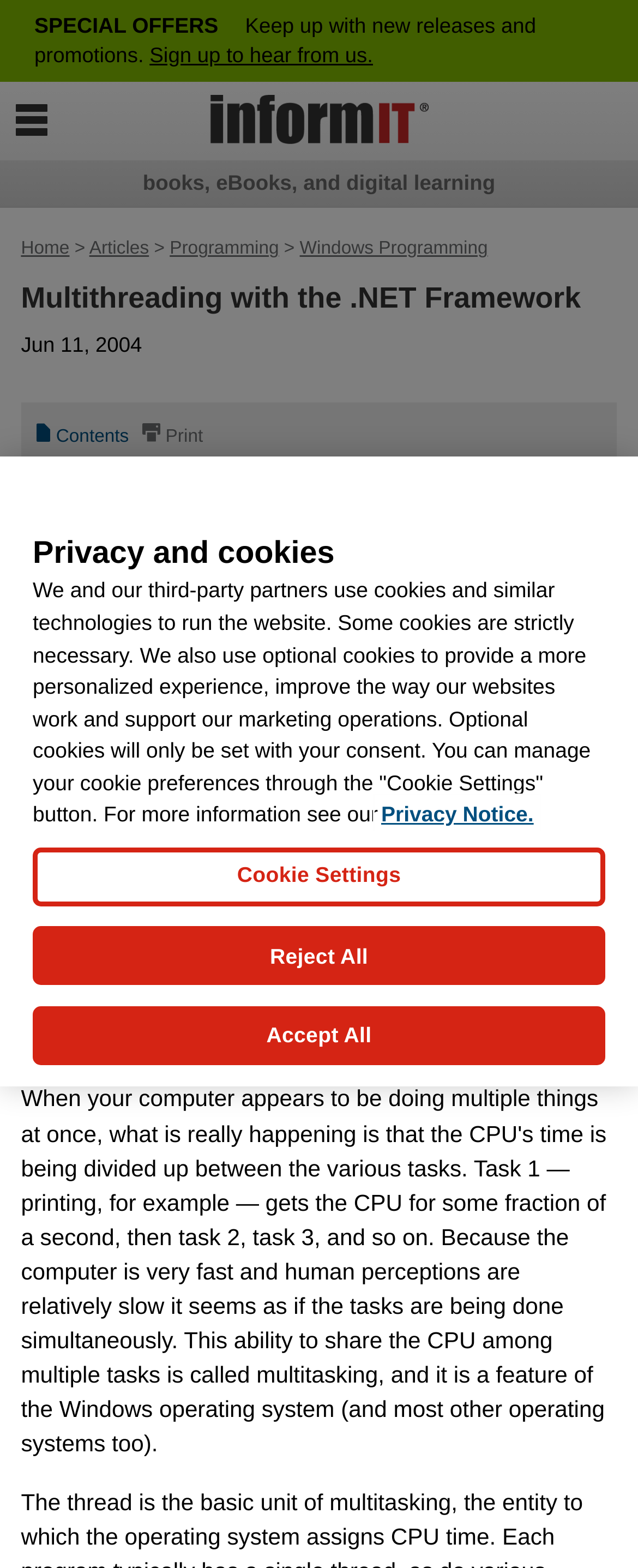Please provide the bounding box coordinates for the element that needs to be clicked to perform the instruction: "Go to Home page". The coordinates must consist of four float numbers between 0 and 1, formatted as [left, top, right, bottom].

[0.033, 0.152, 0.109, 0.165]